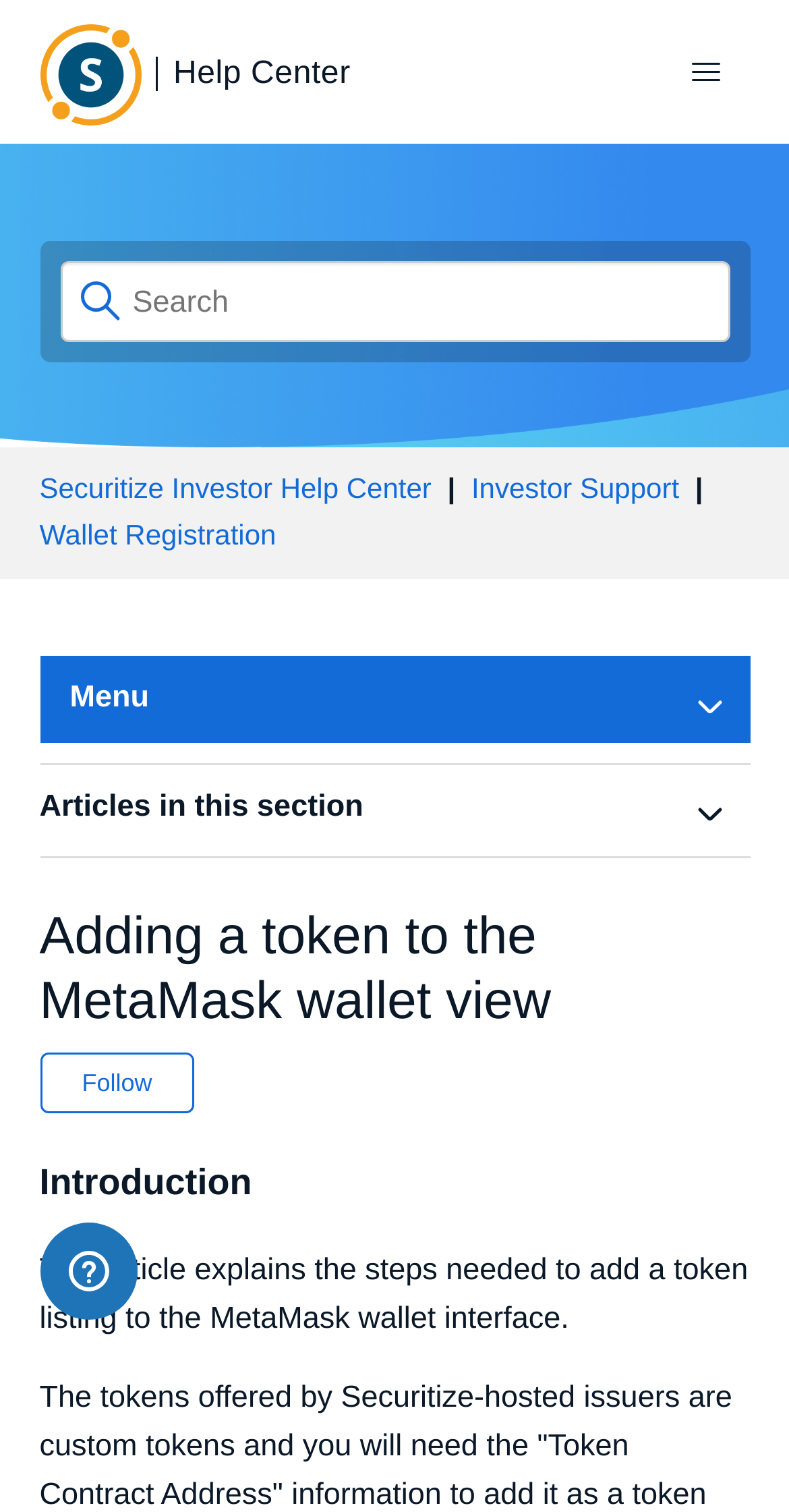Please pinpoint the bounding box coordinates for the region I should click to adhere to this instruction: "Click the logo".

[0.05, 0.016, 0.178, 0.083]